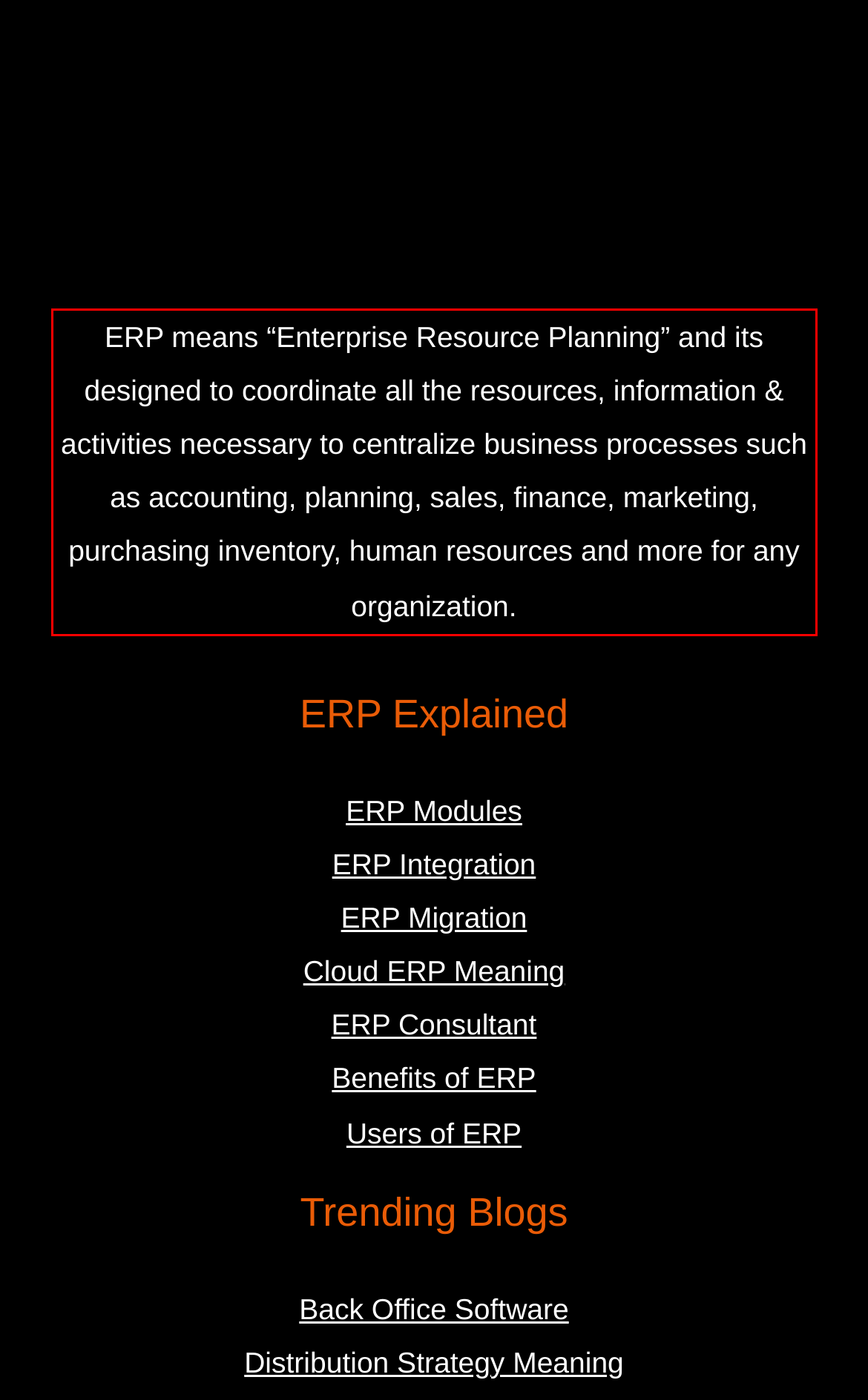Please extract the text content within the red bounding box on the webpage screenshot using OCR.

ERP means “Enterprise Resource Planning” and its designed to coordinate all the resources, information & activities necessary to centralize business processes such as accounting, planning, sales, finance, marketing, purchasing inventory, human resources and more for any organization.